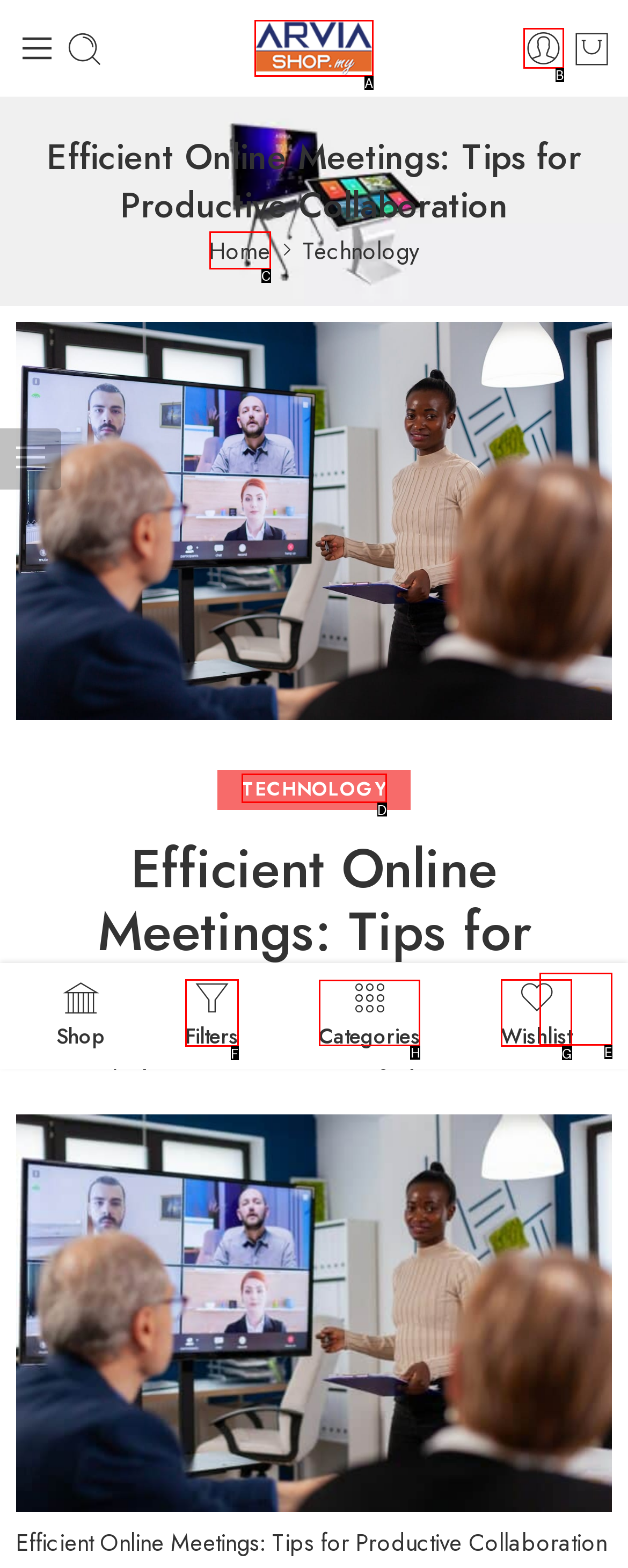From the given choices, which option should you click to complete this task: Filter by categories? Answer with the letter of the correct option.

H